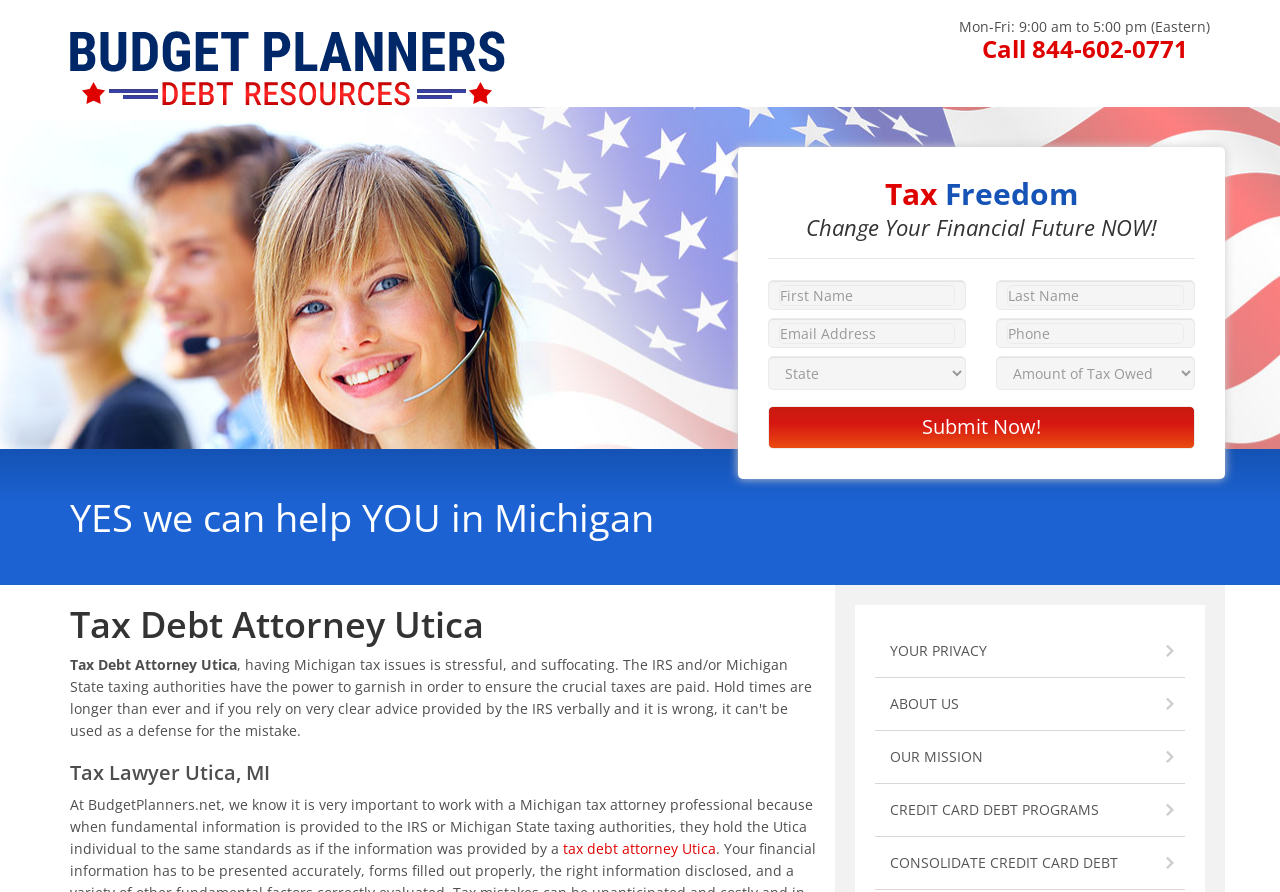Locate the bounding box coordinates of the element that should be clicked to fulfill the instruction: "Enter your first name".

[0.6, 0.314, 0.755, 0.348]